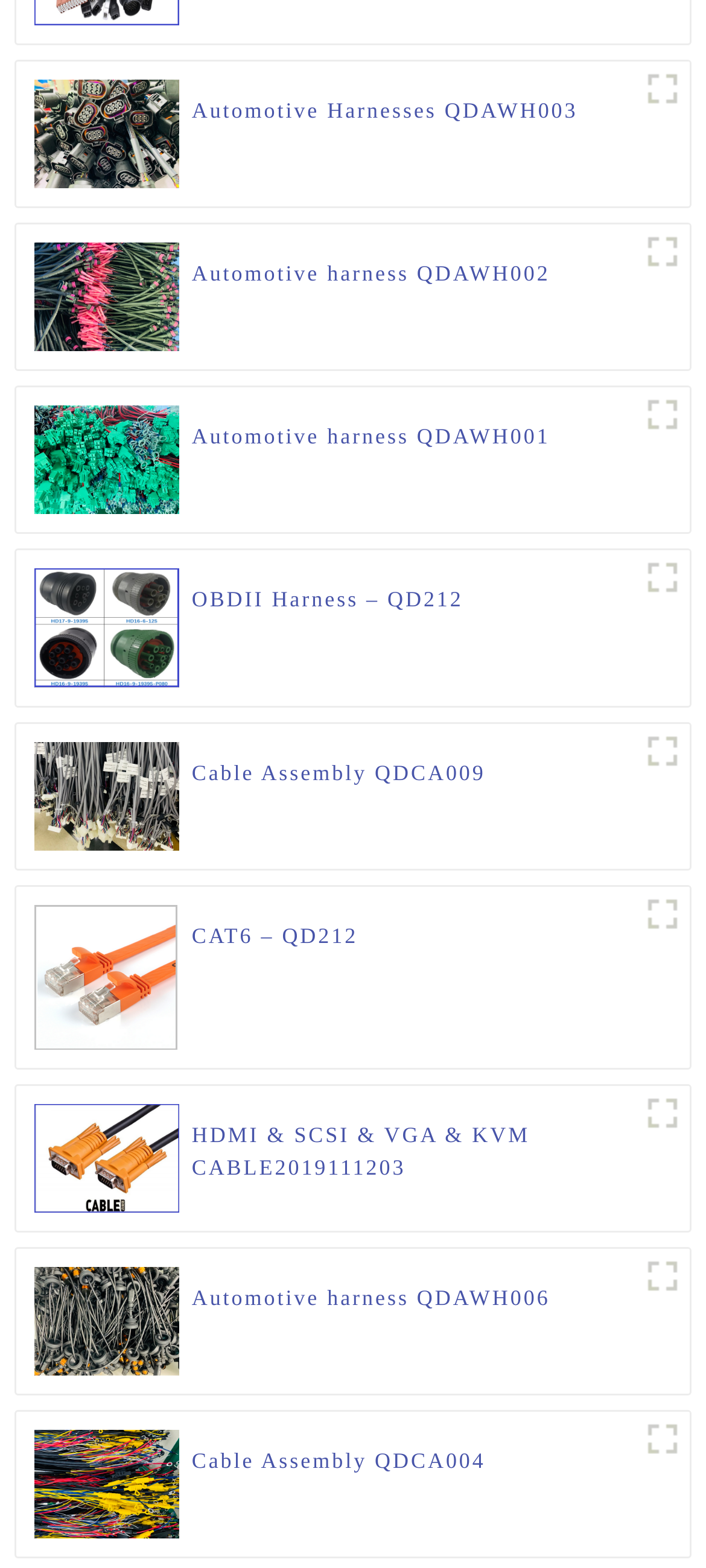Please specify the bounding box coordinates for the clickable region that will help you carry out the instruction: "View Automotive harness QDAWH006".

[0.272, 0.818, 0.779, 0.859]